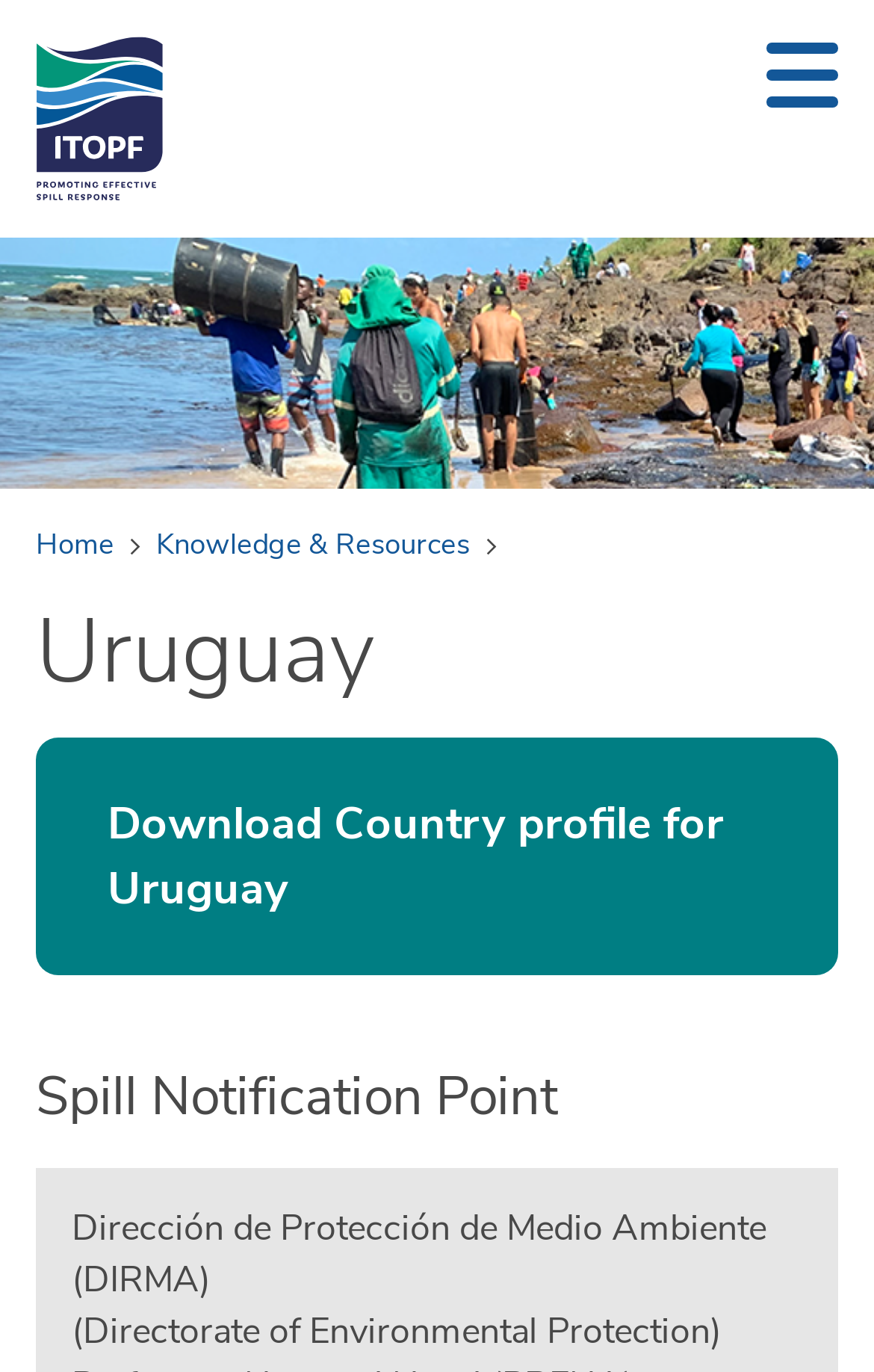Identify the bounding box coordinates for the element you need to click to achieve the following task: "Go to Knowledge & Resources". The coordinates must be four float values ranging from 0 to 1, formatted as [left, top, right, bottom].

[0.0, 0.41, 1.0, 0.478]